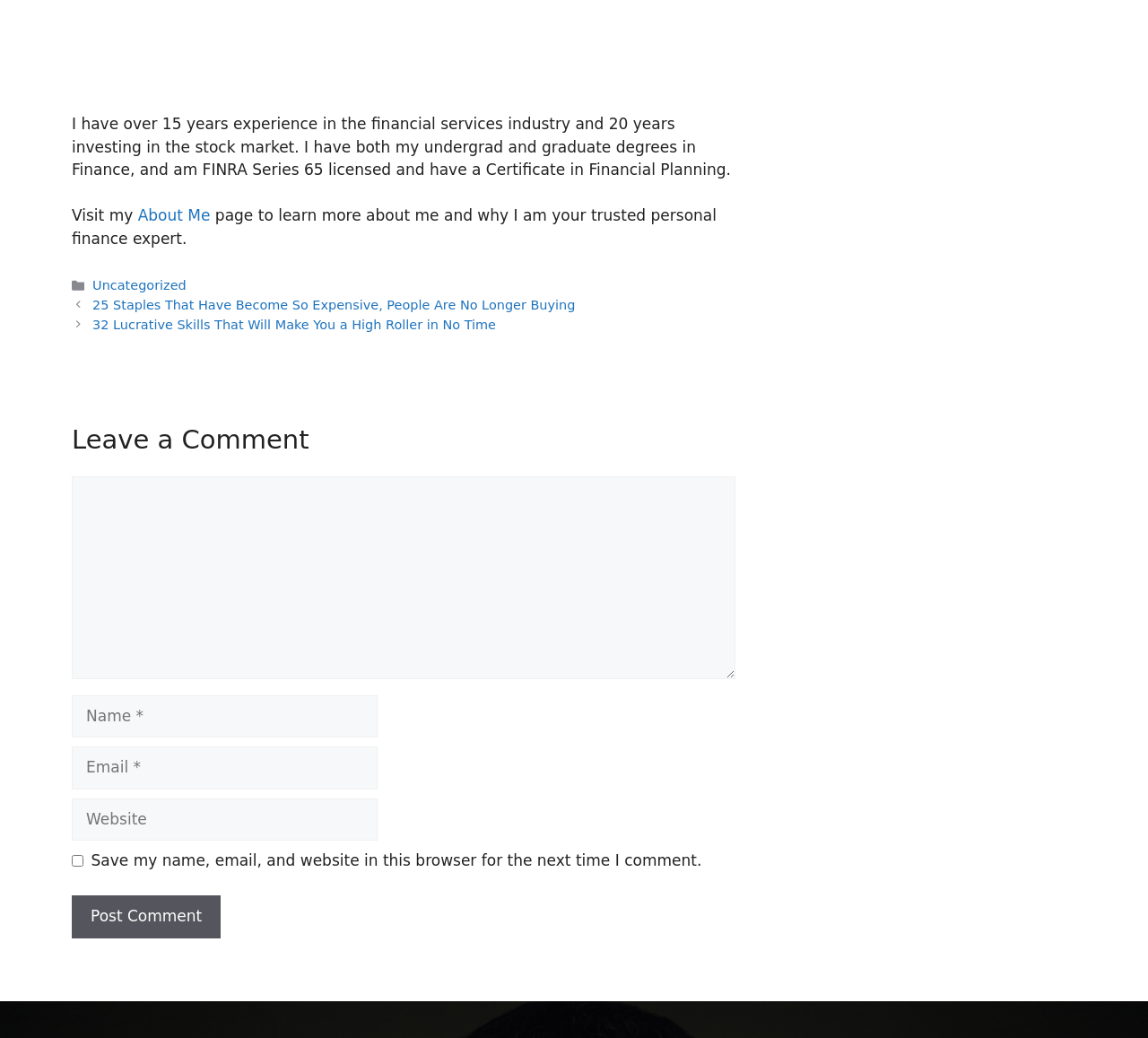Show the bounding box coordinates for the element that needs to be clicked to execute the following instruction: "Leave a comment". Provide the coordinates in the form of four float numbers between 0 and 1, i.e., [left, top, right, bottom].

[0.062, 0.409, 0.641, 0.442]